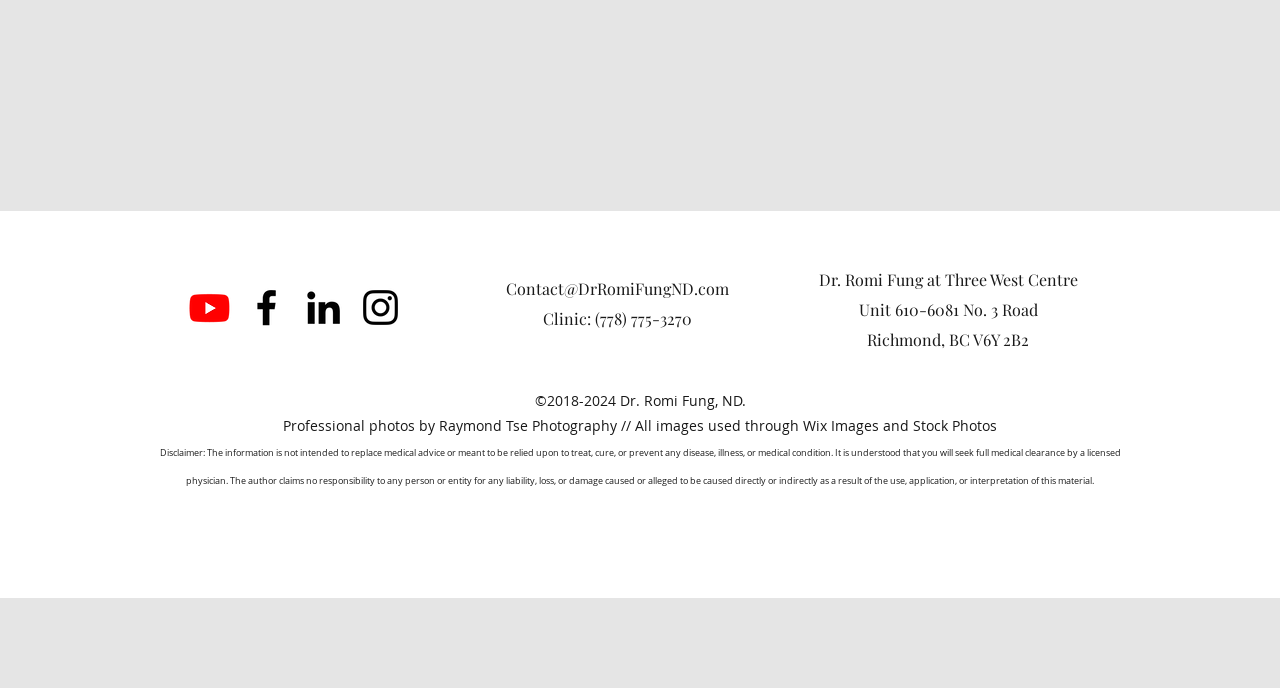Give a succinct answer to this question in a single word or phrase: 
What is the author's name?

Dr. Romi Fung